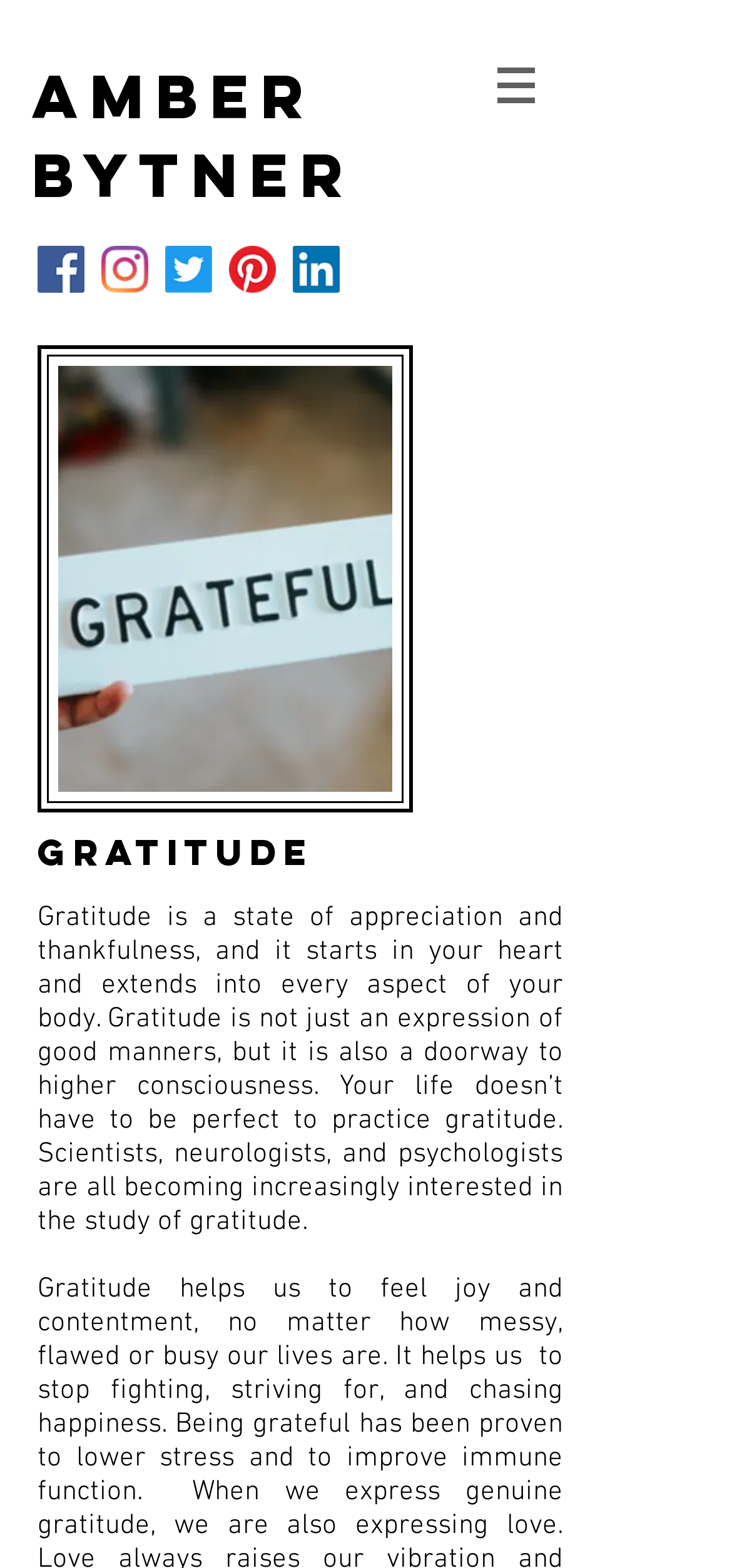By analyzing the image, answer the following question with a detailed response: What is the topic of the main content?

The main content of the page is about gratitude, which is indicated by the heading 'Gratitude' and the subsequent text that discusses the concept of gratitude.